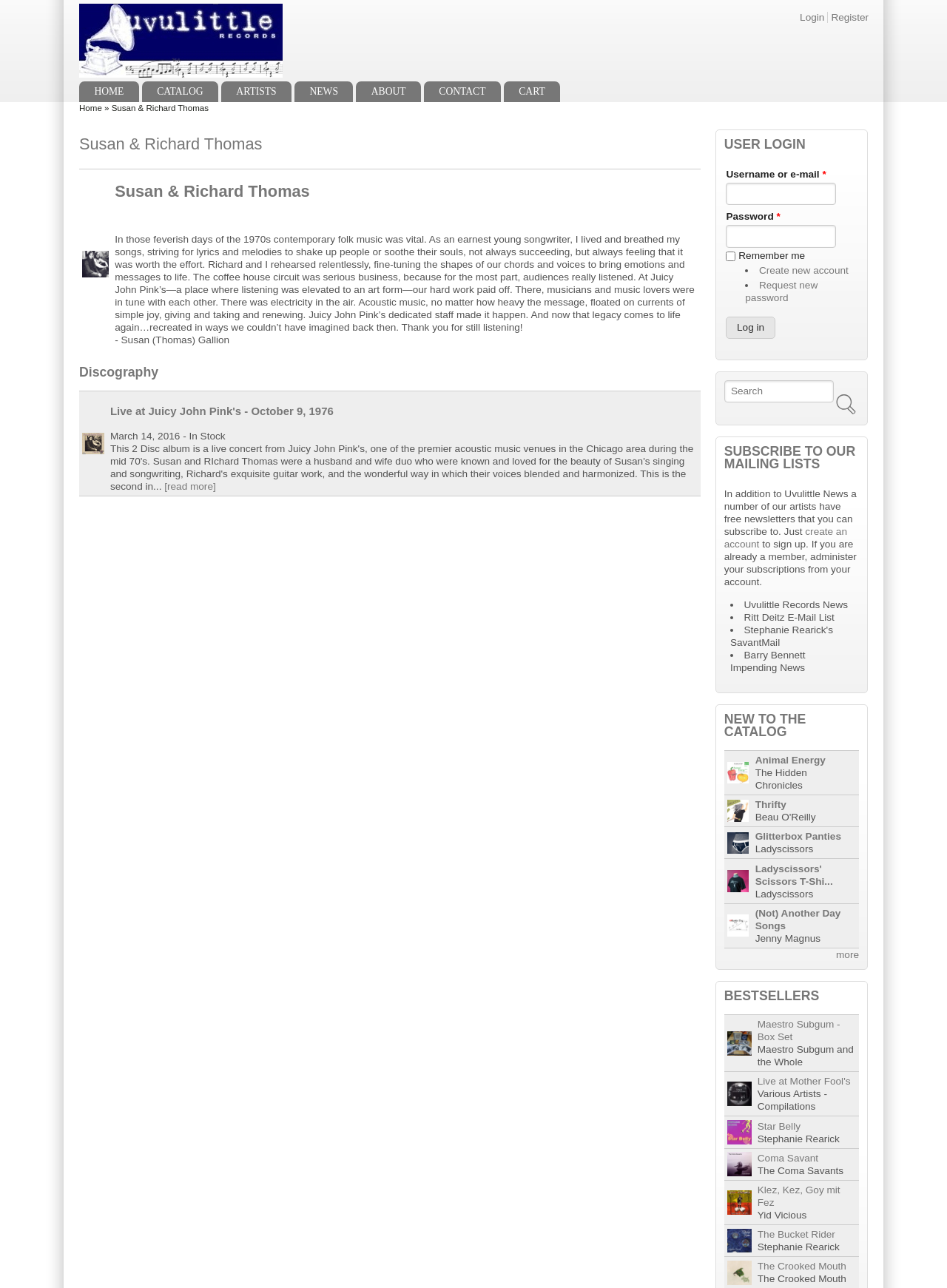What is the purpose of the 'Search form' section?
Based on the image, provide your answer in one word or phrase.

To search the website